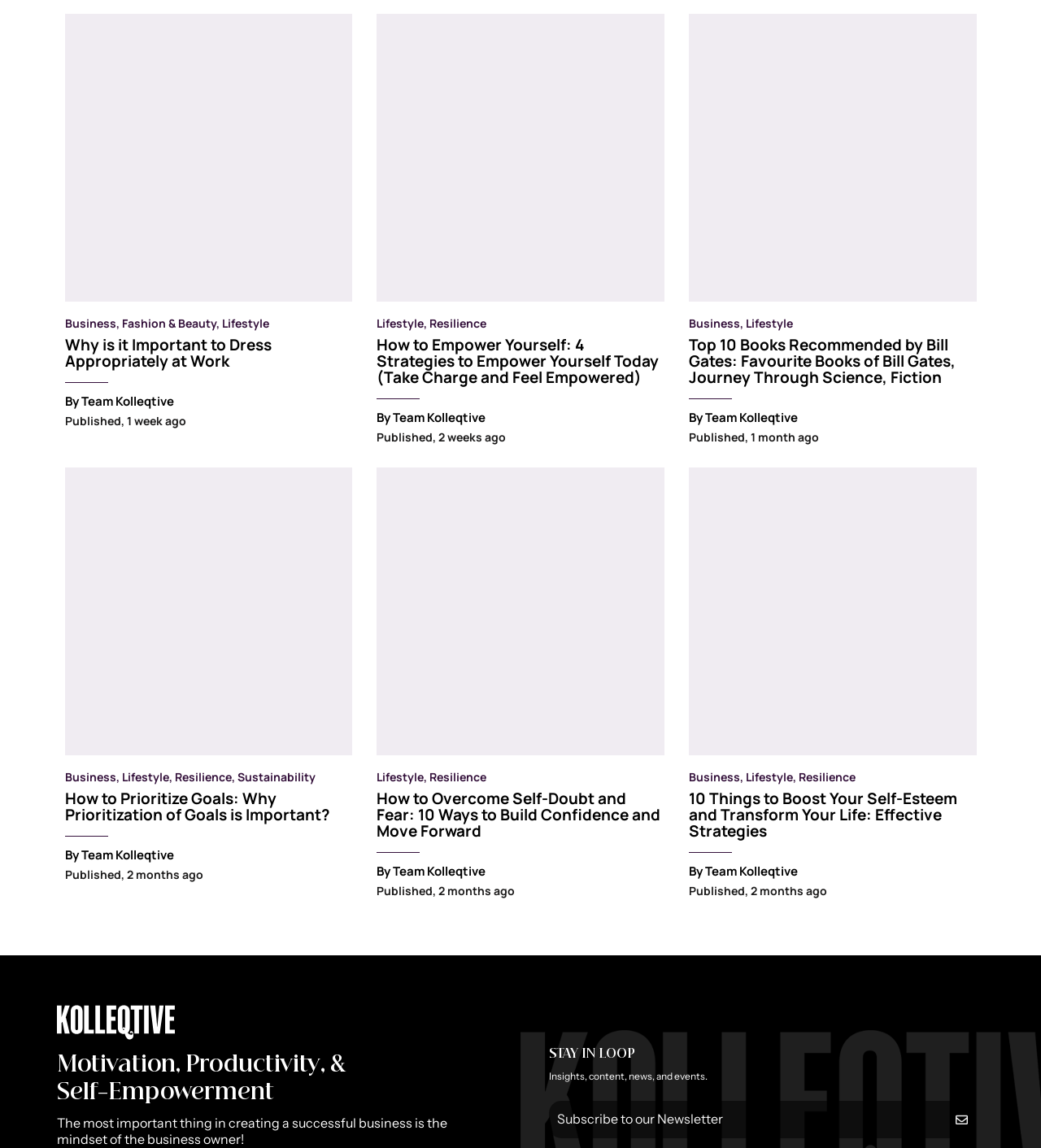What is the topic of the last image on the webpage?
Please provide a full and detailed response to the question.

The last image on the webpage is described as '10 Things to Boost Your Self-Esteem'. This suggests that the topic of the last image is self-esteem.